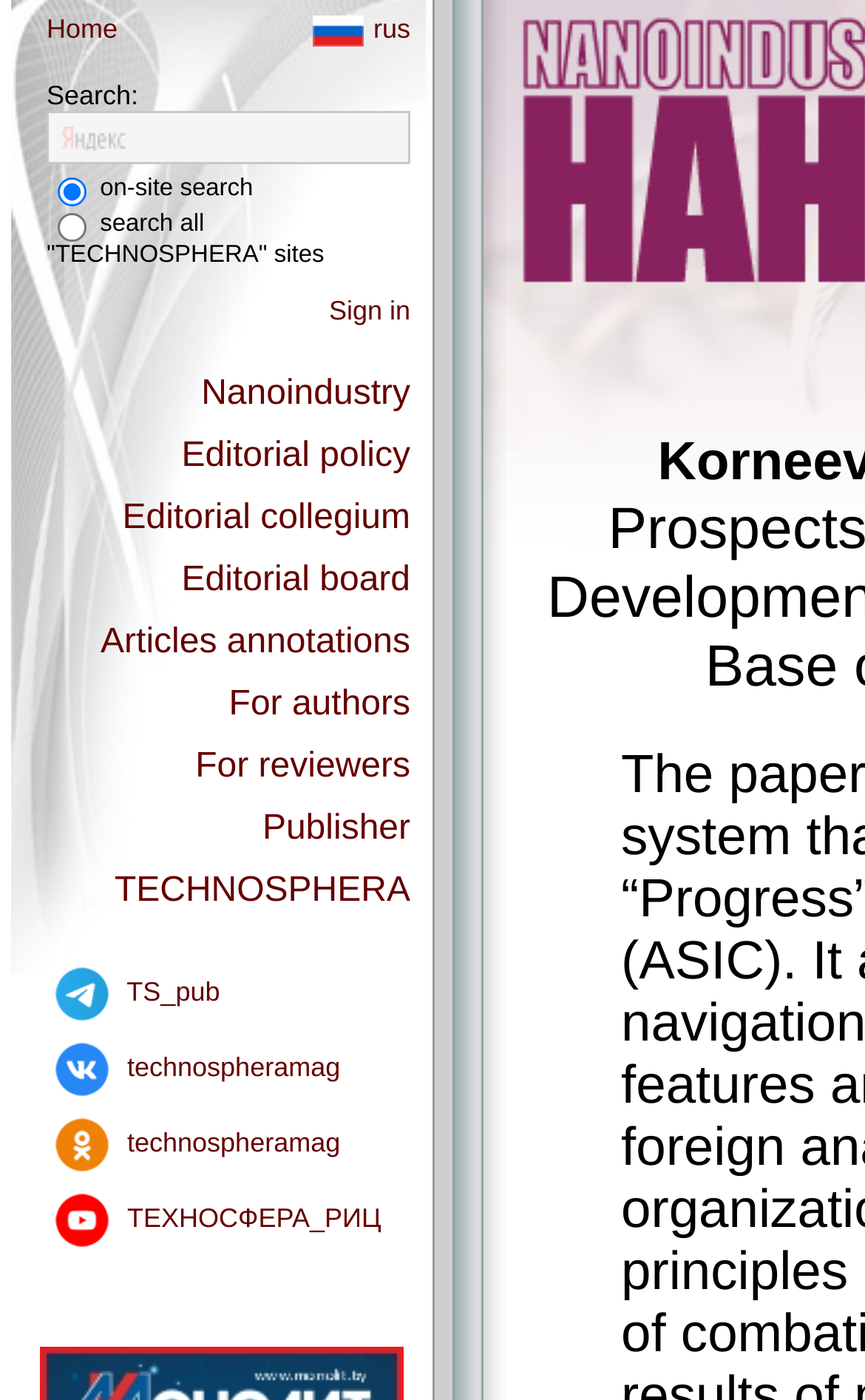Find and indicate the bounding box coordinates of the region you should select to follow the given instruction: "Visit the 'Nanoindustry' page".

[0.233, 0.268, 0.474, 0.295]